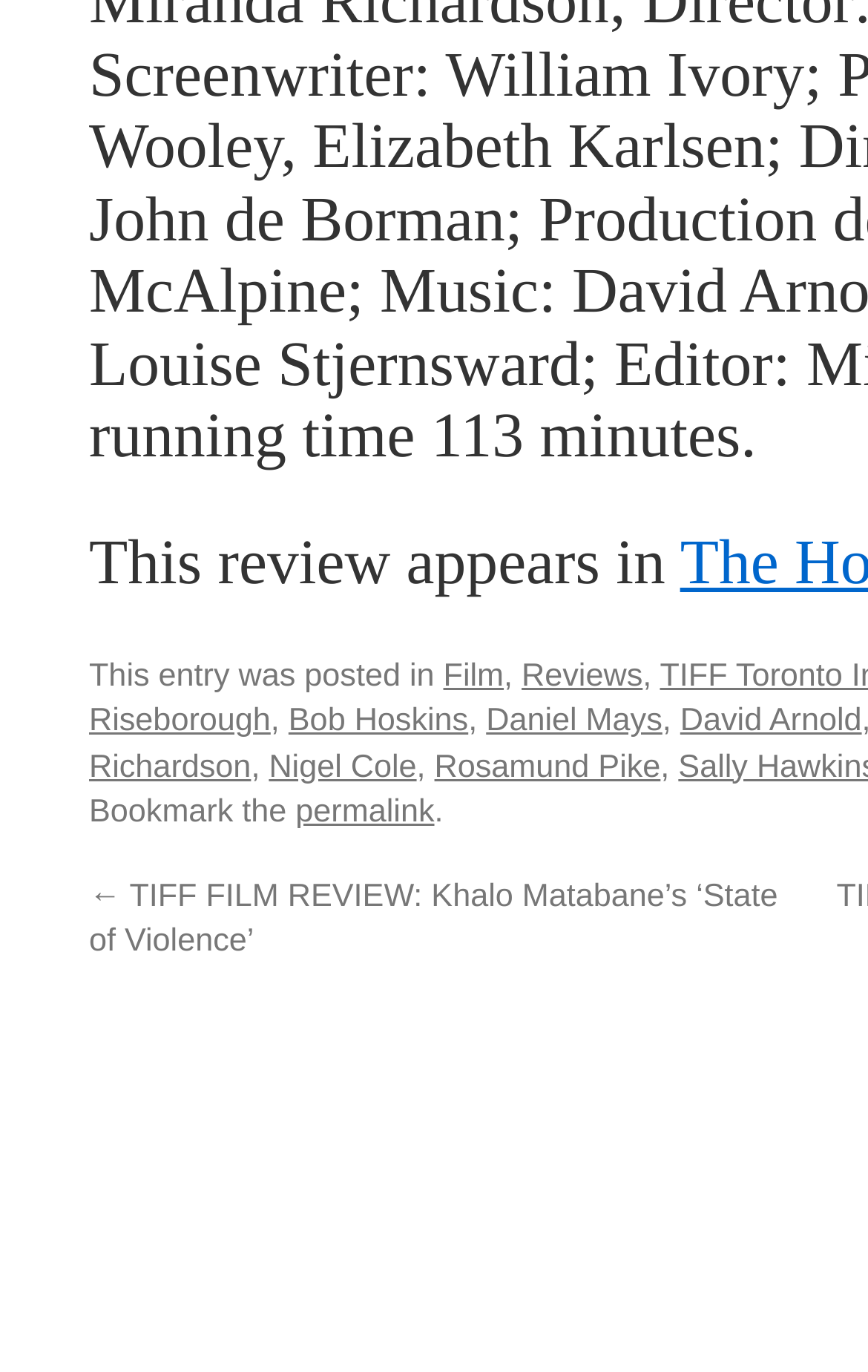Determine the coordinates of the bounding box that should be clicked to complete the instruction: "Check out the previous review 'State of Violence'". The coordinates should be represented by four float numbers between 0 and 1: [left, top, right, bottom].

[0.103, 0.641, 0.896, 0.699]